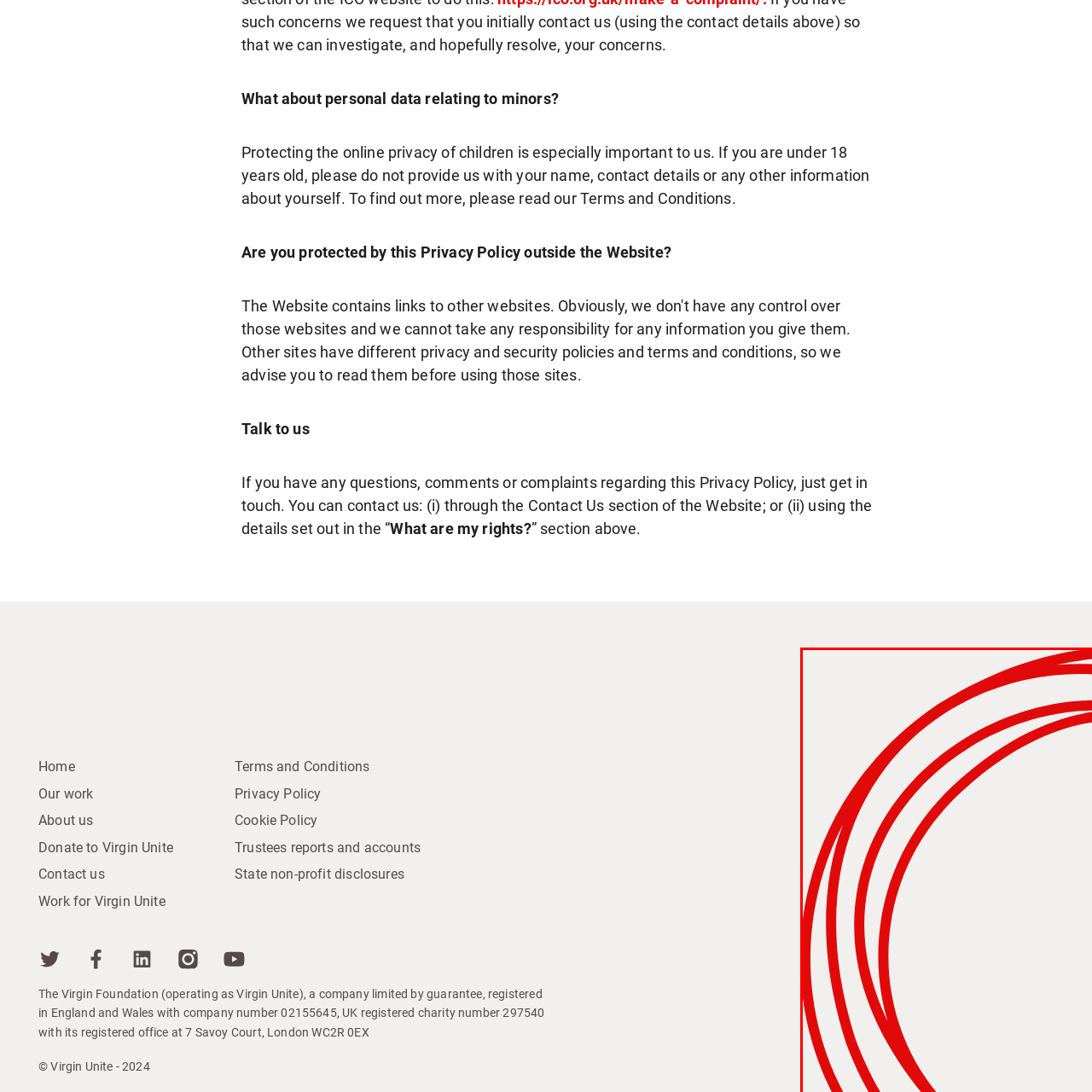Identify the content inside the red box and answer the question using a brief word or phrase: What values does the graphic reflect?

Dynamism and connection